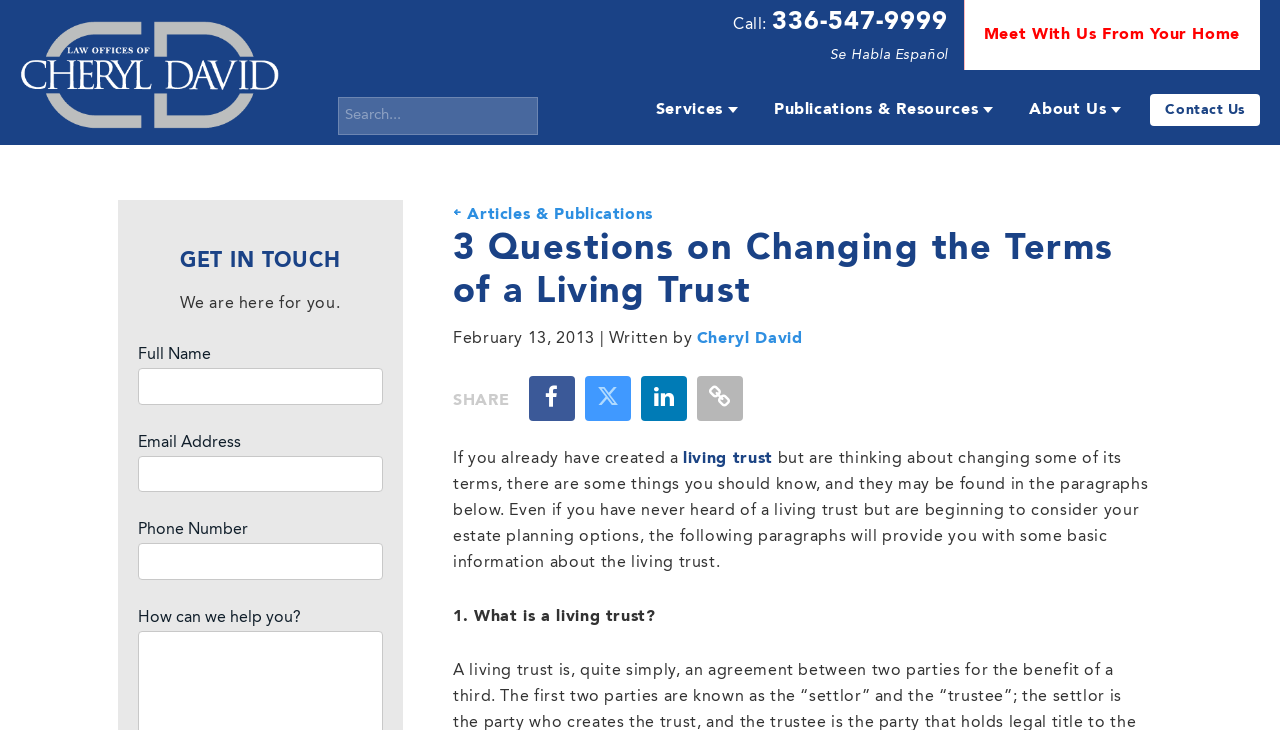What is the topic of the article on the webpage?
By examining the image, provide a one-word or phrase answer.

Changing the terms of a living trust